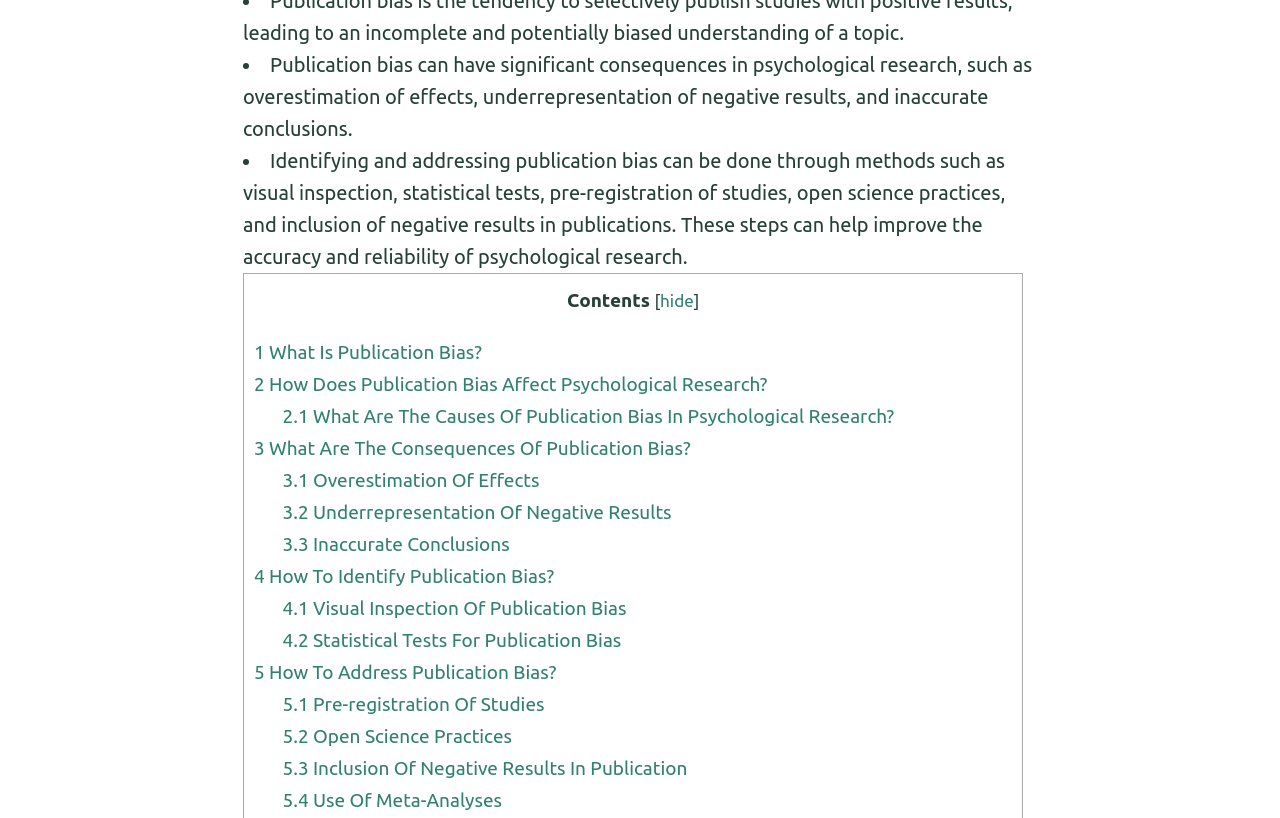Please specify the coordinates of the bounding box for the element that should be clicked to carry out this instruction: "Click on 'hide'". The coordinates must be four float numbers between 0 and 1, formatted as [left, top, right, bottom].

[0.516, 0.355, 0.542, 0.379]